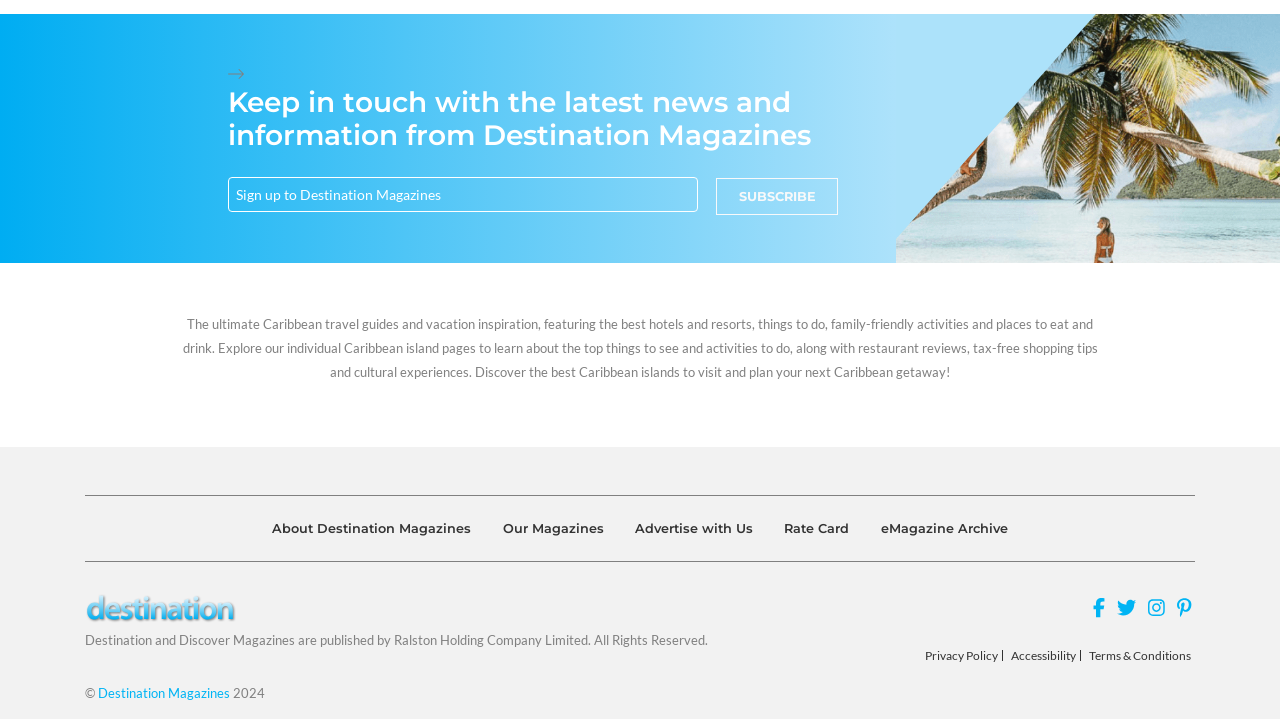What is the copyright year of the website?
Analyze the image and deliver a detailed answer to the question.

The static text at the bottom of the webpage displays the copyright symbol followed by the year '2024', indicating the copyright year of the website.